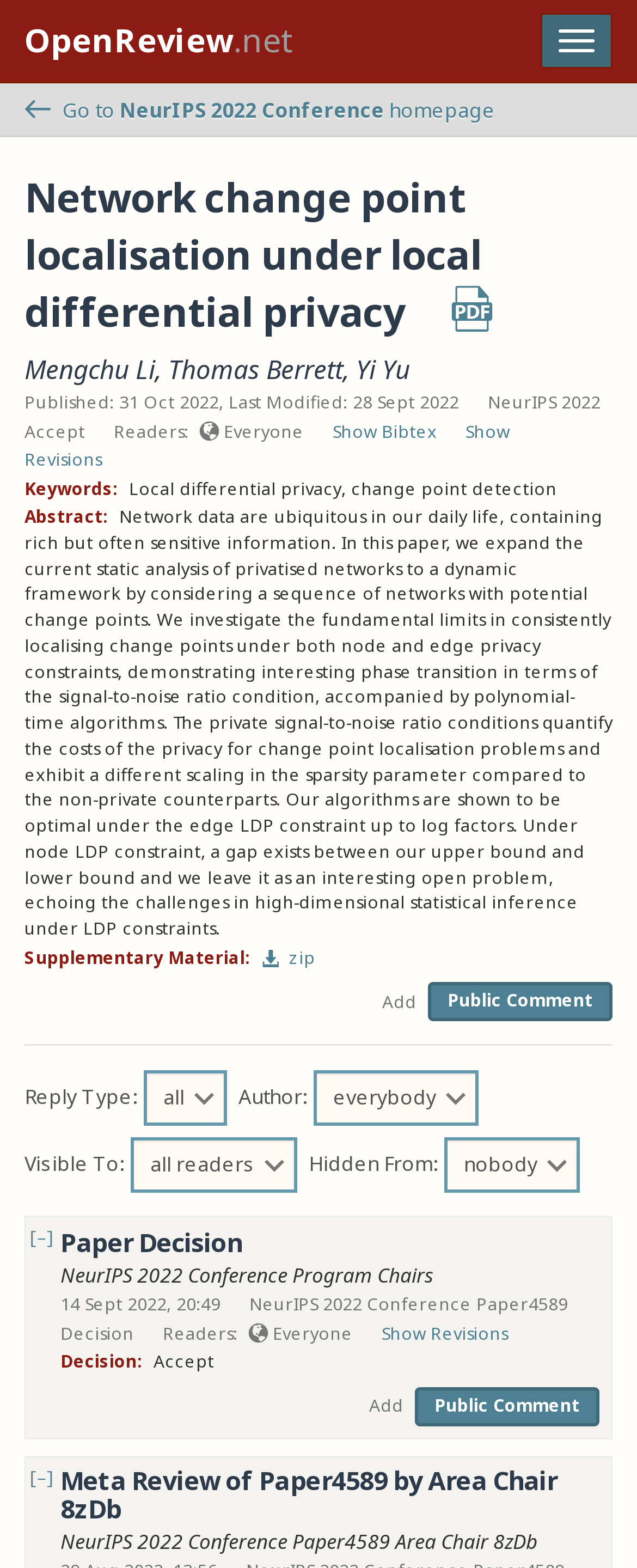Look at the image and write a detailed answer to the question: 
Who are the authors of the paper?

I found the answer by looking at the links with the text 'Mengchu Li', 'Thomas Berrett', and 'Yi Yu', which are likely to be the authors of the paper.